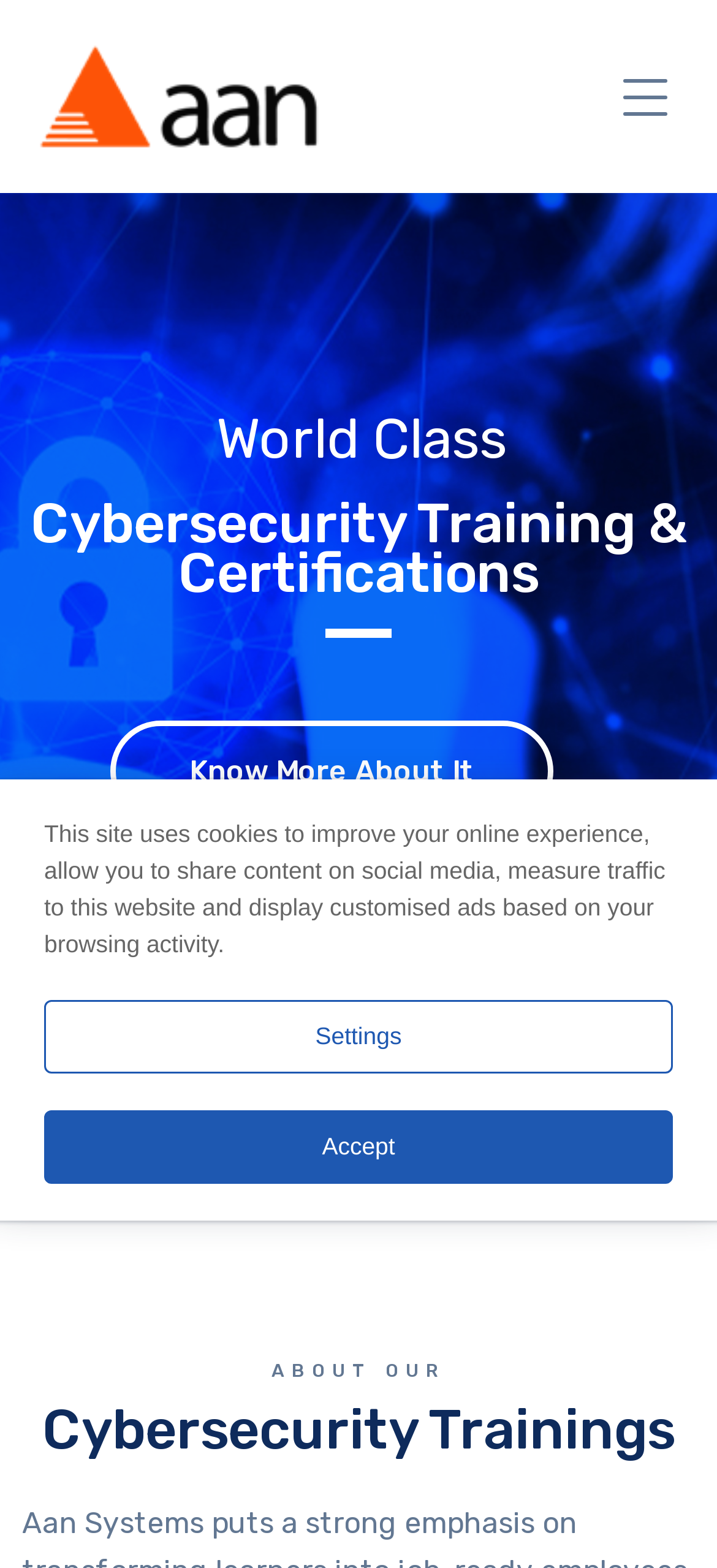Give the bounding box coordinates for the element described by: "Go to Top".

[0.846, 0.702, 0.949, 0.749]